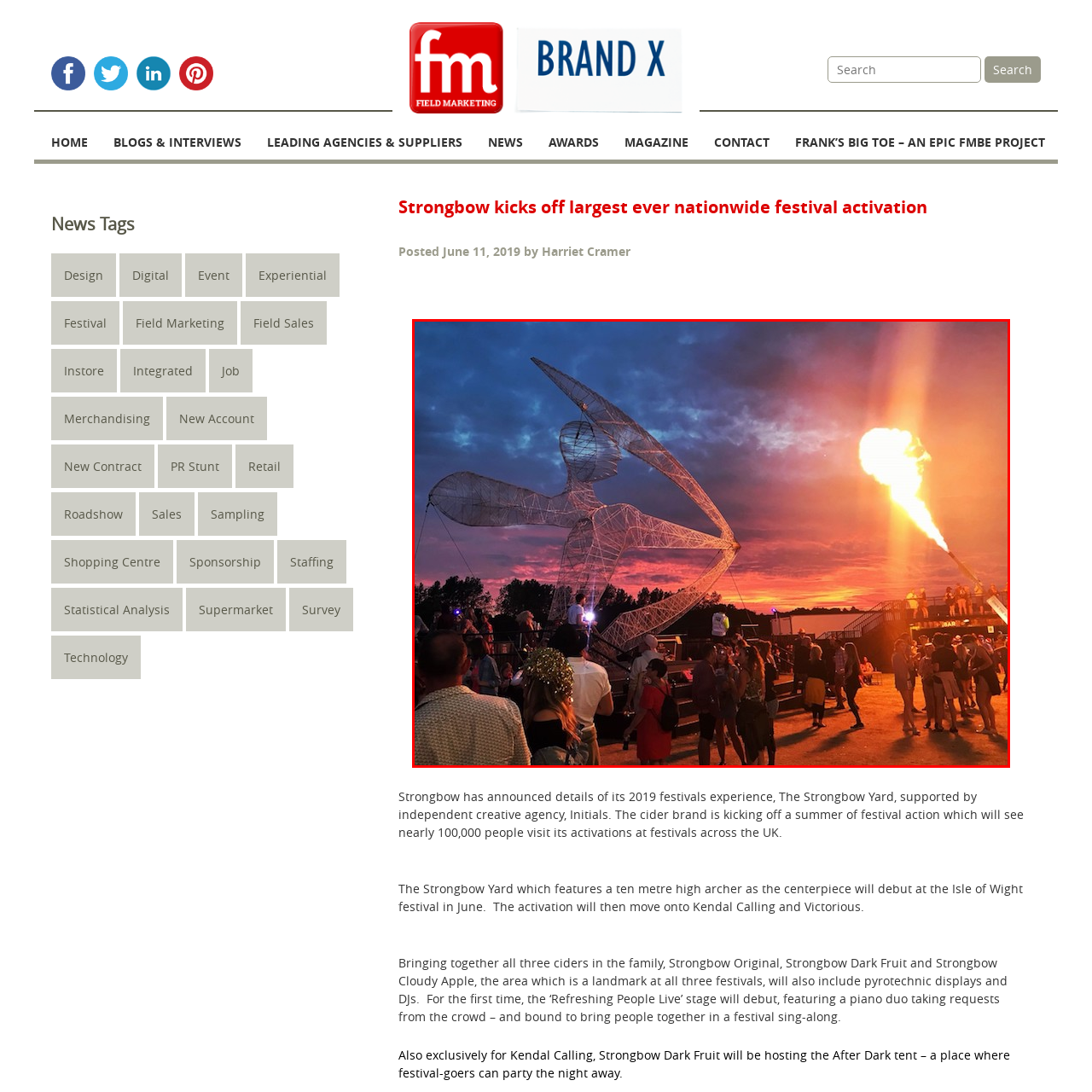What is the material of the archer figure?
Focus on the area marked by the red bounding box and respond to the question with as much detail as possible.

The caption describes the archer figure as 'crafted from a delicate wireframe', suggesting that the material used to create the structure is wireframe.